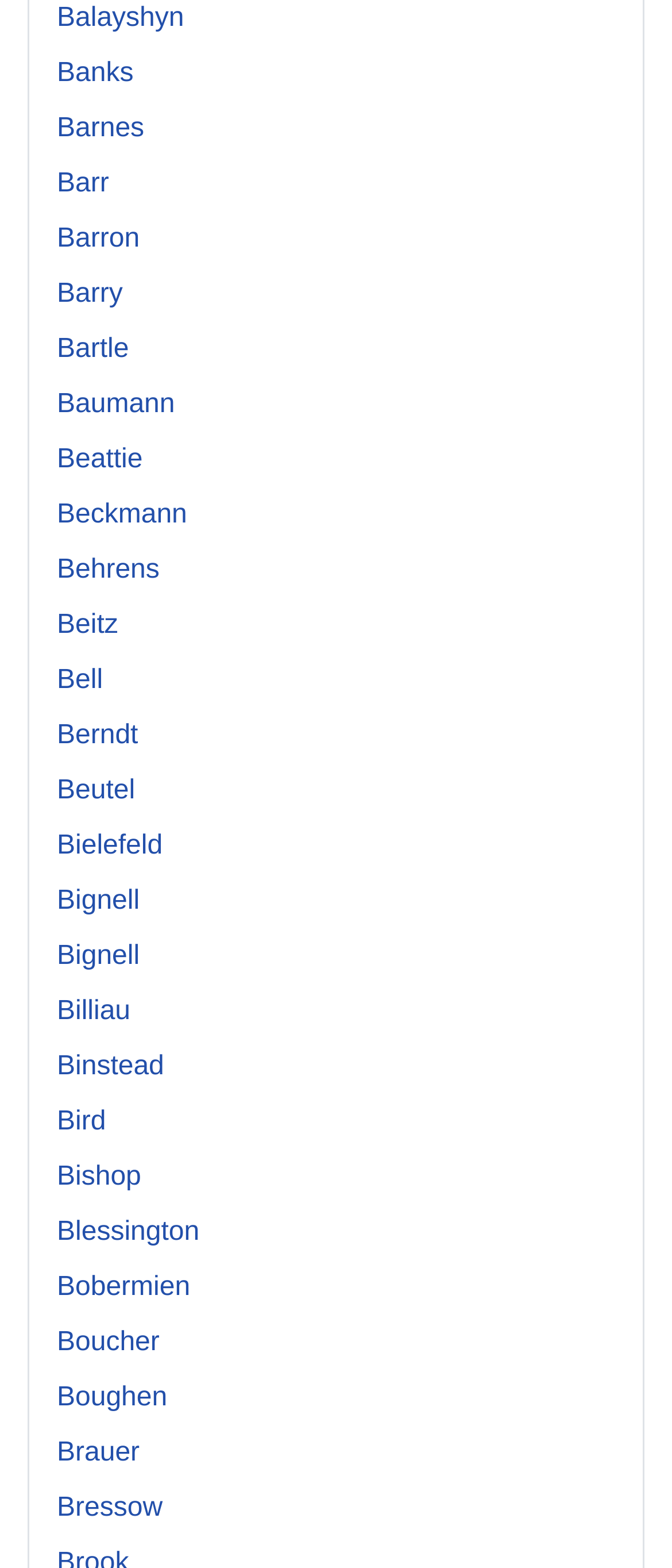Kindly determine the bounding box coordinates for the clickable area to achieve the given instruction: "Visit the page of Beattie".

[0.085, 0.284, 0.212, 0.302]